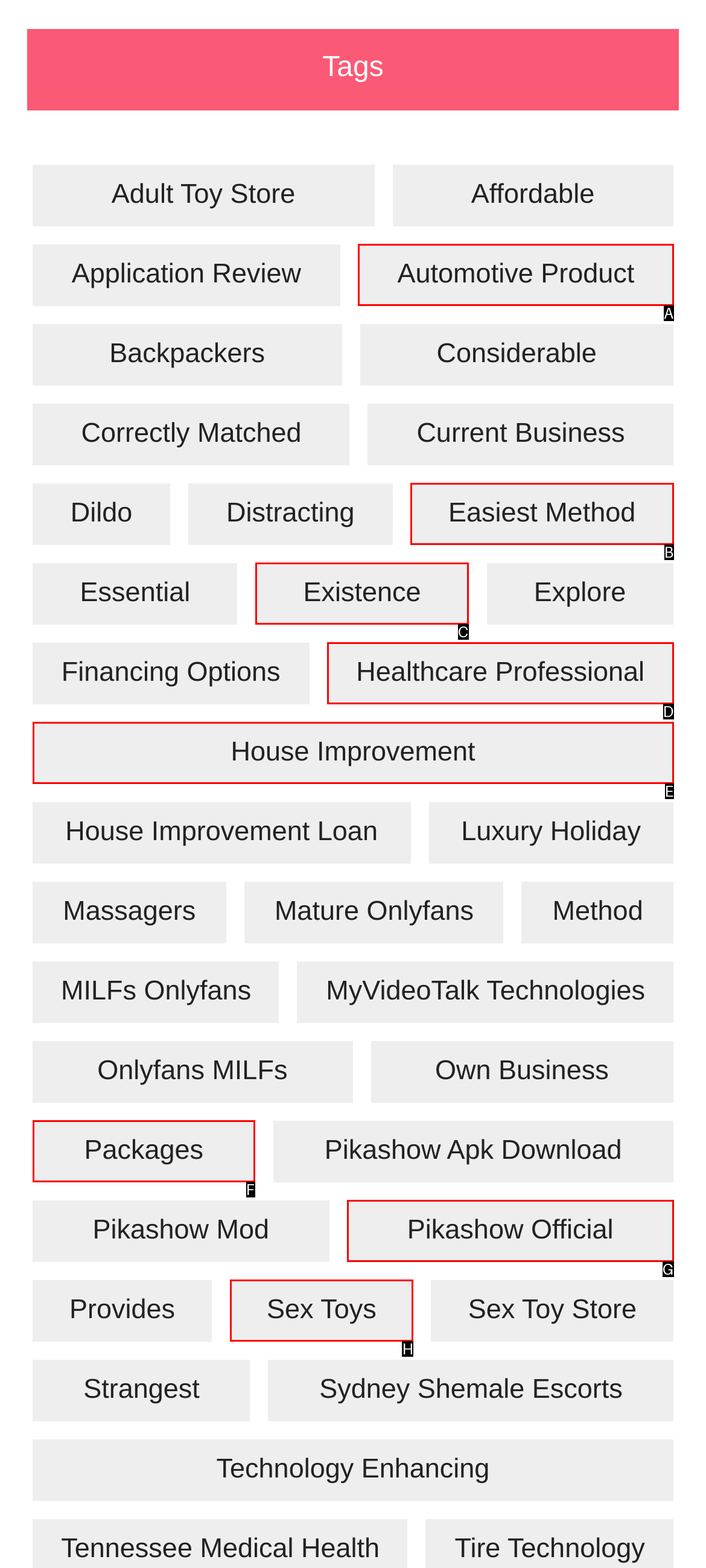Tell me which one HTML element best matches the description: pikashow official Answer with the option's letter from the given choices directly.

G